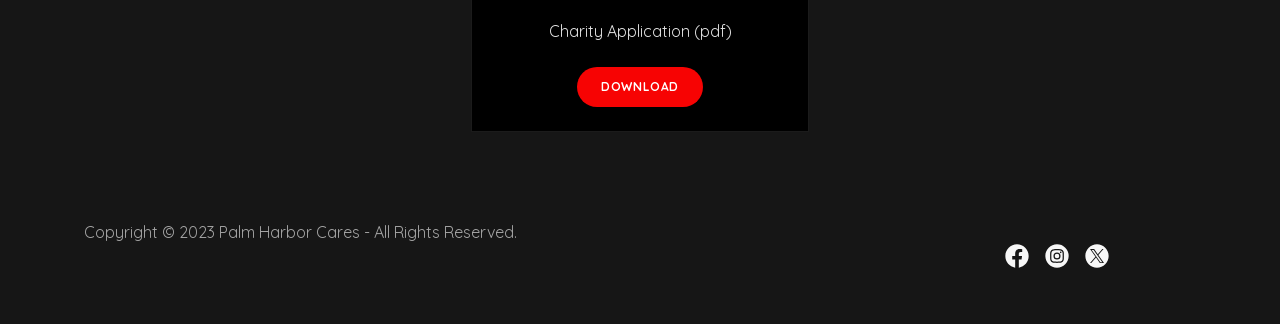Identify the bounding box of the HTML element described here: "Download". Provide the coordinates as four float numbers between 0 and 1: [left, top, right, bottom].

[0.451, 0.207, 0.549, 0.33]